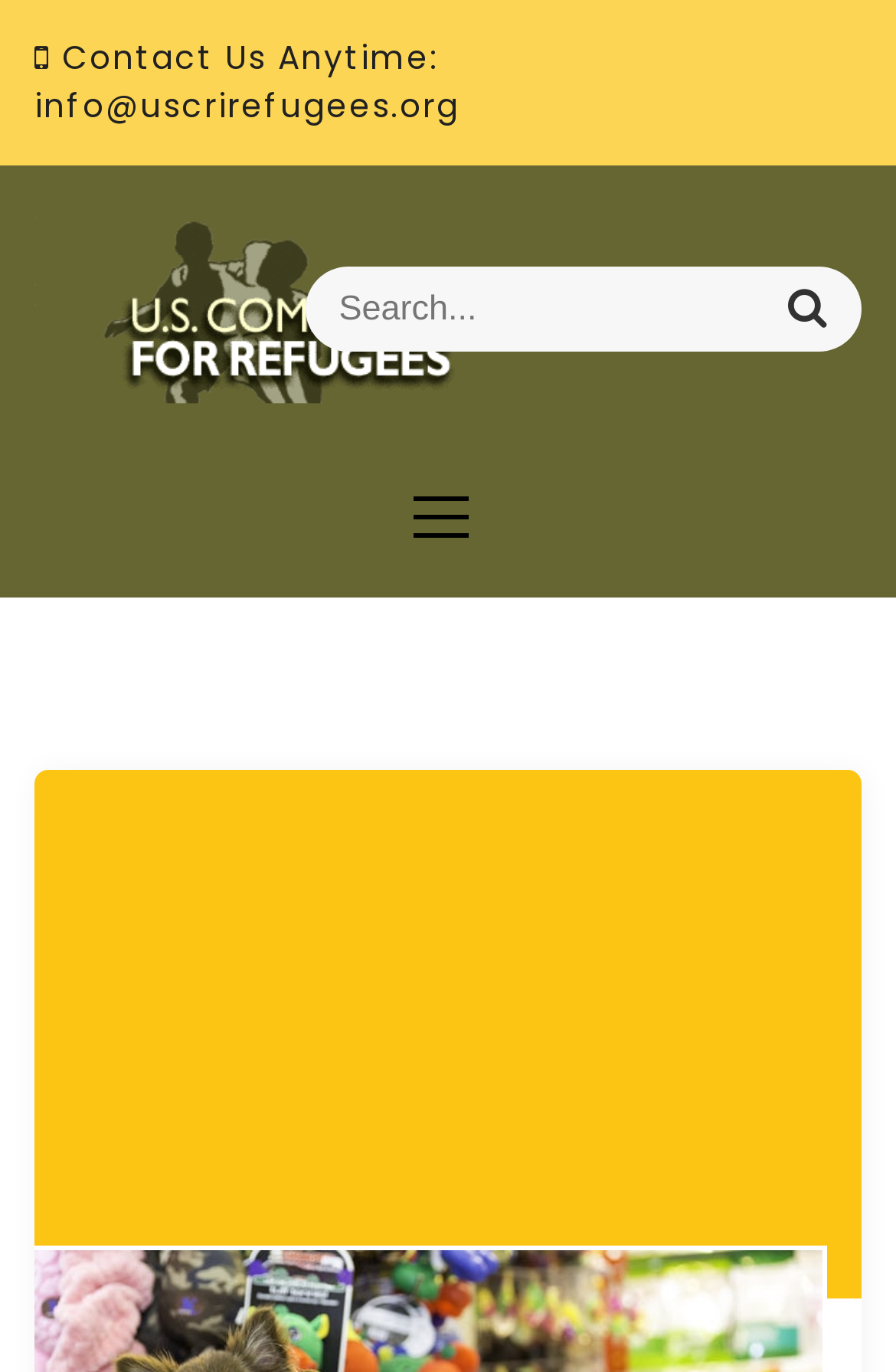Answer the question using only a single word or phrase: 
What is the function of the link at the top of the page?

To navigate to another page